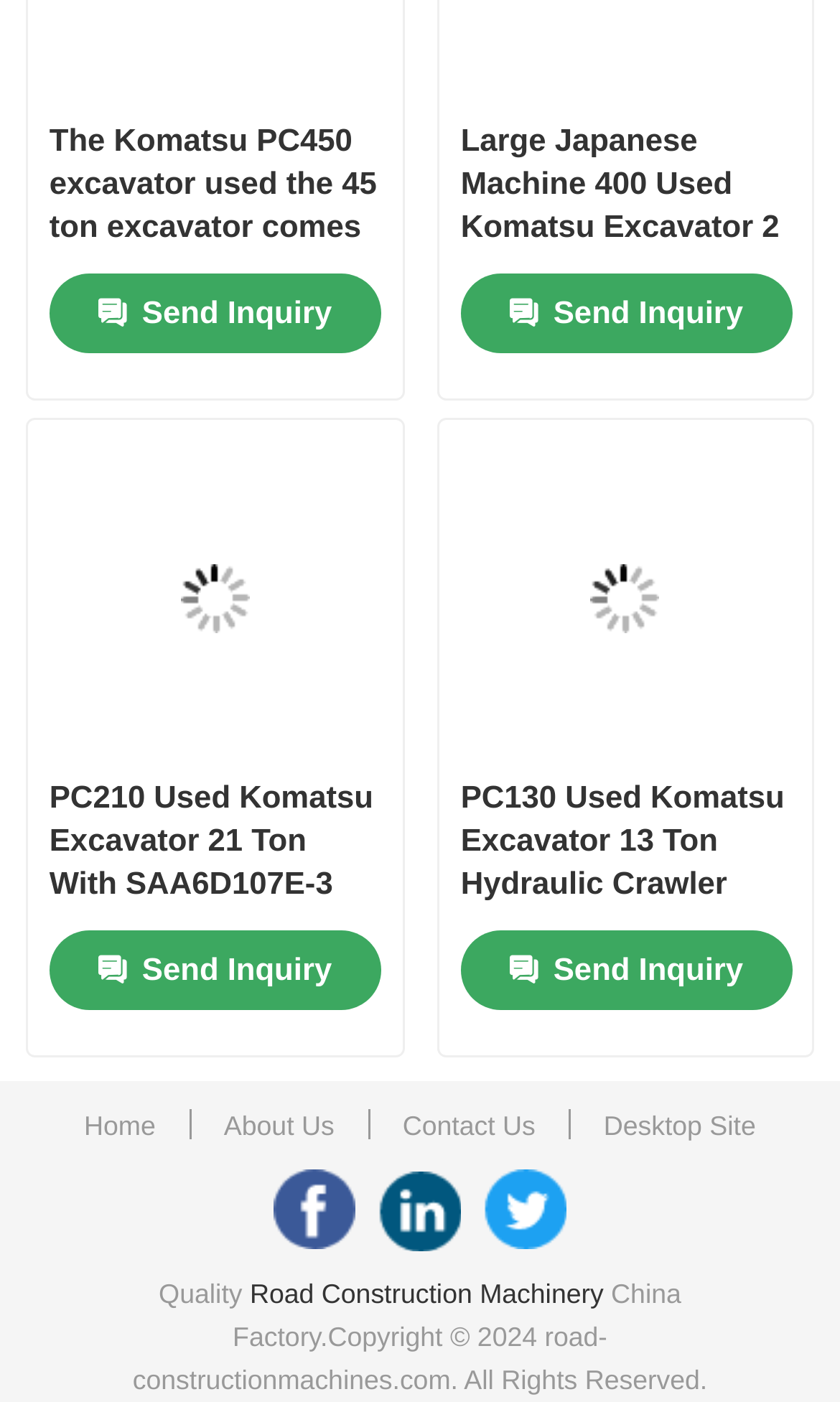Using the description "alt="Digital Landscapes" name="l_idx_landscapes"", locate and provide the bounding box of the UI element.

None